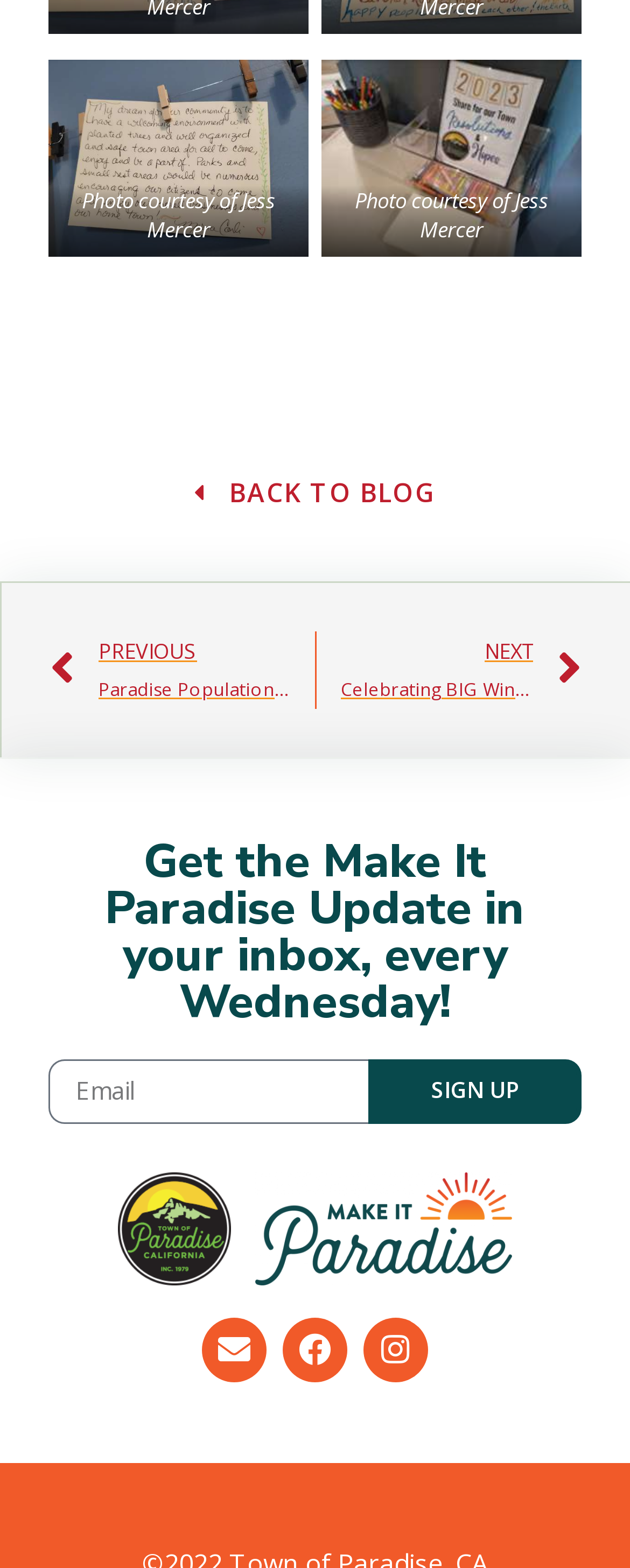Using the webpage screenshot, locate the HTML element that fits the following description and provide its bounding box: "parent_node: Email name="form_fields[email]" placeholder="Email"".

[0.077, 0.675, 0.585, 0.716]